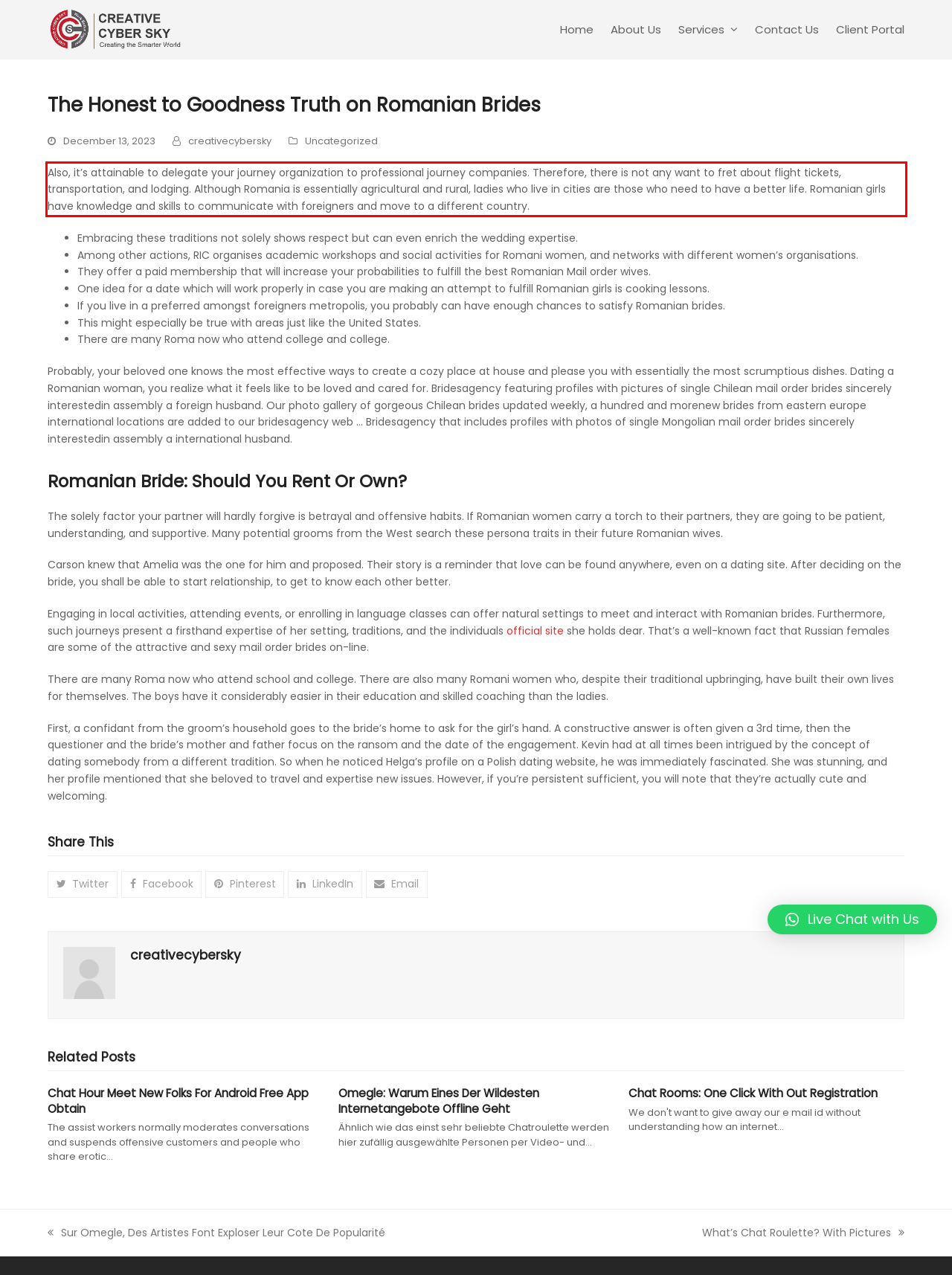By examining the provided screenshot of a webpage, recognize the text within the red bounding box and generate its text content.

Also, it’s attainable to delegate your journey organization to professional journey companies. Therefore, there is not any want to fret about flight tickets, transportation, and lodging. Although Romania is essentially agricultural and rural, ladies who live in cities are those who need to have a better life. Romanian girls have knowledge and skills to communicate with foreigners and move to a different country.